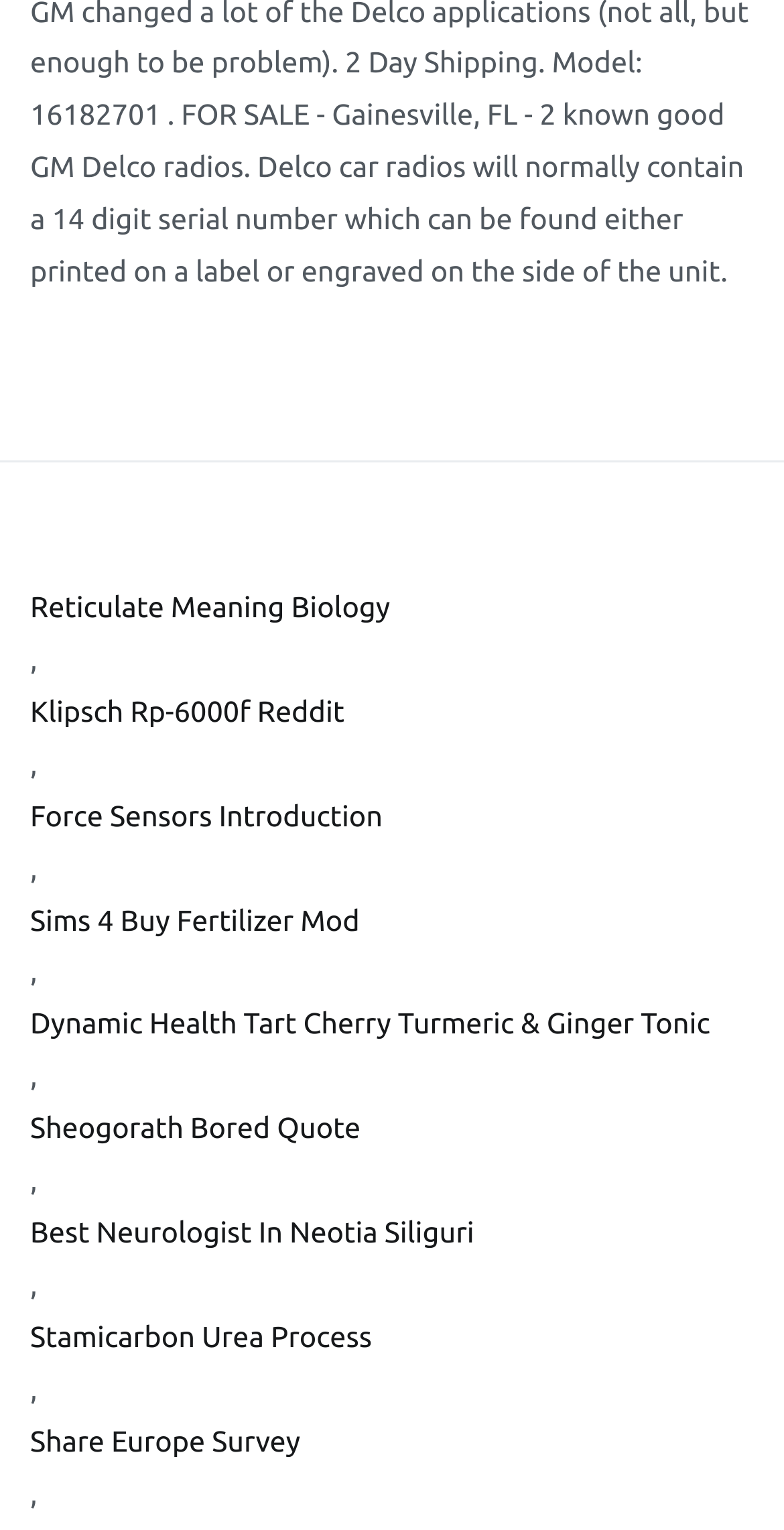Based on the element description Stamicarbon Urea Process, identify the bounding box coordinates for the UI element. The coordinates should be in the format (top-left x, top-left y, bottom-right x, bottom-right y) and within the 0 to 1 range.

[0.038, 0.858, 0.962, 0.892]